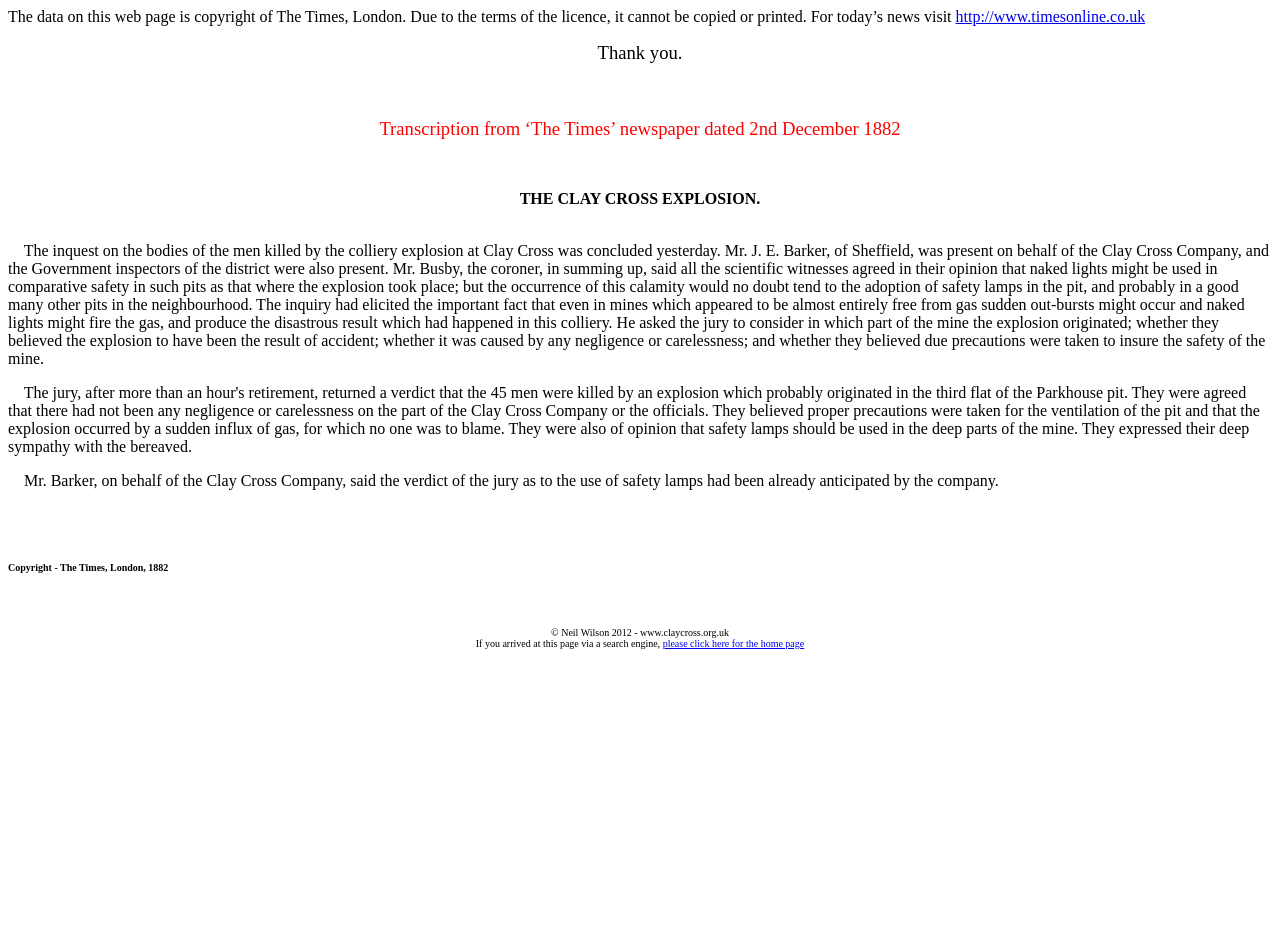Elaborate on the webpage's design and content in a detailed caption.

This webpage is about Clay Cross Genealogy and Local History, specifically focusing on a historical event, the Clay Cross explosion. At the top of the page, there is a copyright notice stating that the data on the webpage is copyrighted by The Times, London, with a link to their website. Below this notice, there is a brief message expressing gratitude.

The main content of the page is a transcription from The Times newspaper dated 2nd December 1882, which reports on the inquest into the Clay Cross colliery explosion. The article is divided into several paragraphs, describing the proceedings of the inquest, including the statements of the coroner and a representative of the Clay Cross Company.

On the left side of the page, there is a table with a single row and cell, containing the title "THE CLAY CROSS EXPLOSION." in a prominent font. Below this table, the article continues, discussing the findings of the inquest and the implications for mine safety.

At the bottom of the page, there are two notices: one stating the copyright of the webpage content, and another providing information for visitors who arrived at the page via a search engine, with a link to the home page.